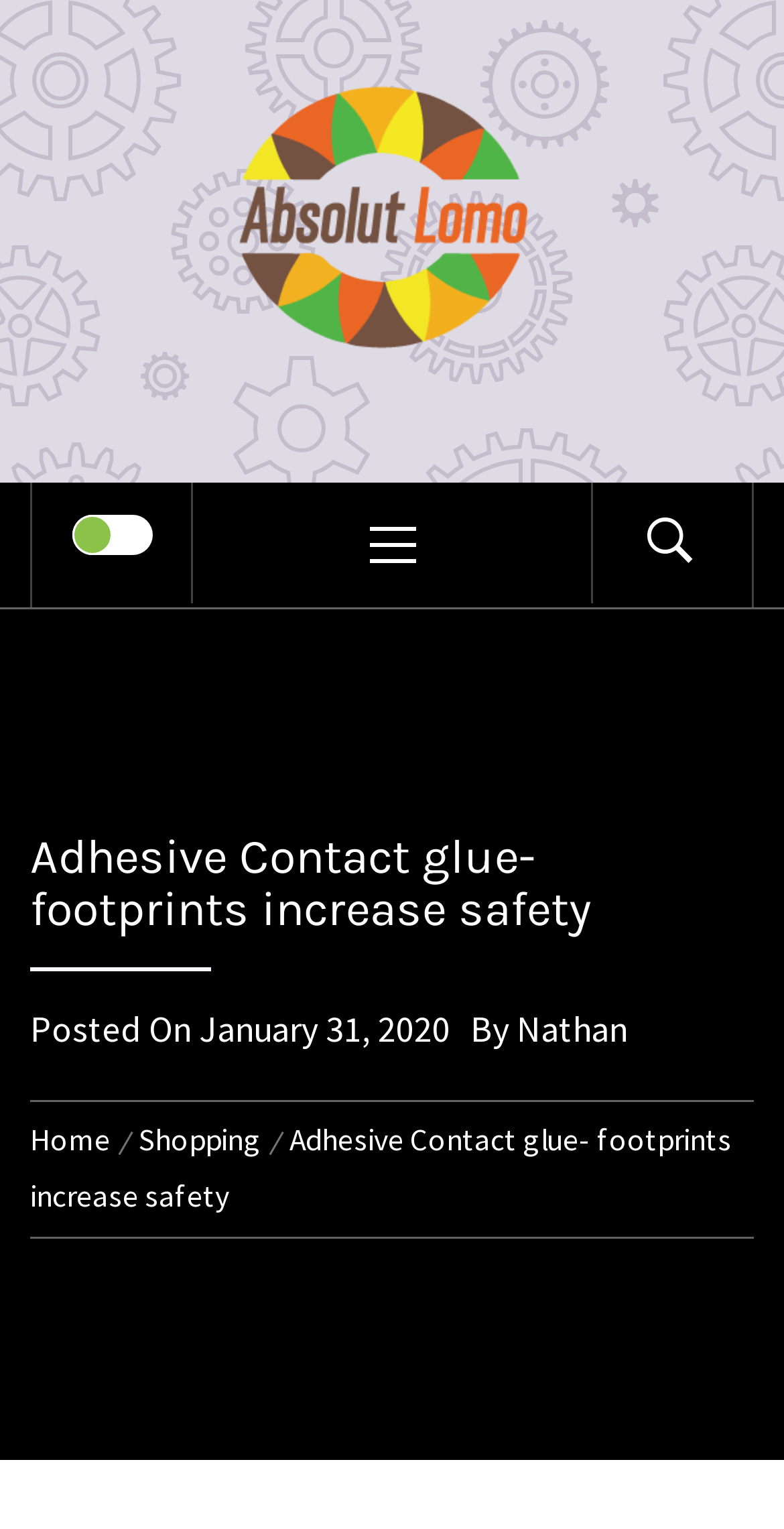Find and specify the bounding box coordinates that correspond to the clickable region for the instruction: "Click the Home breadcrumb".

[0.038, 0.732, 0.159, 0.757]